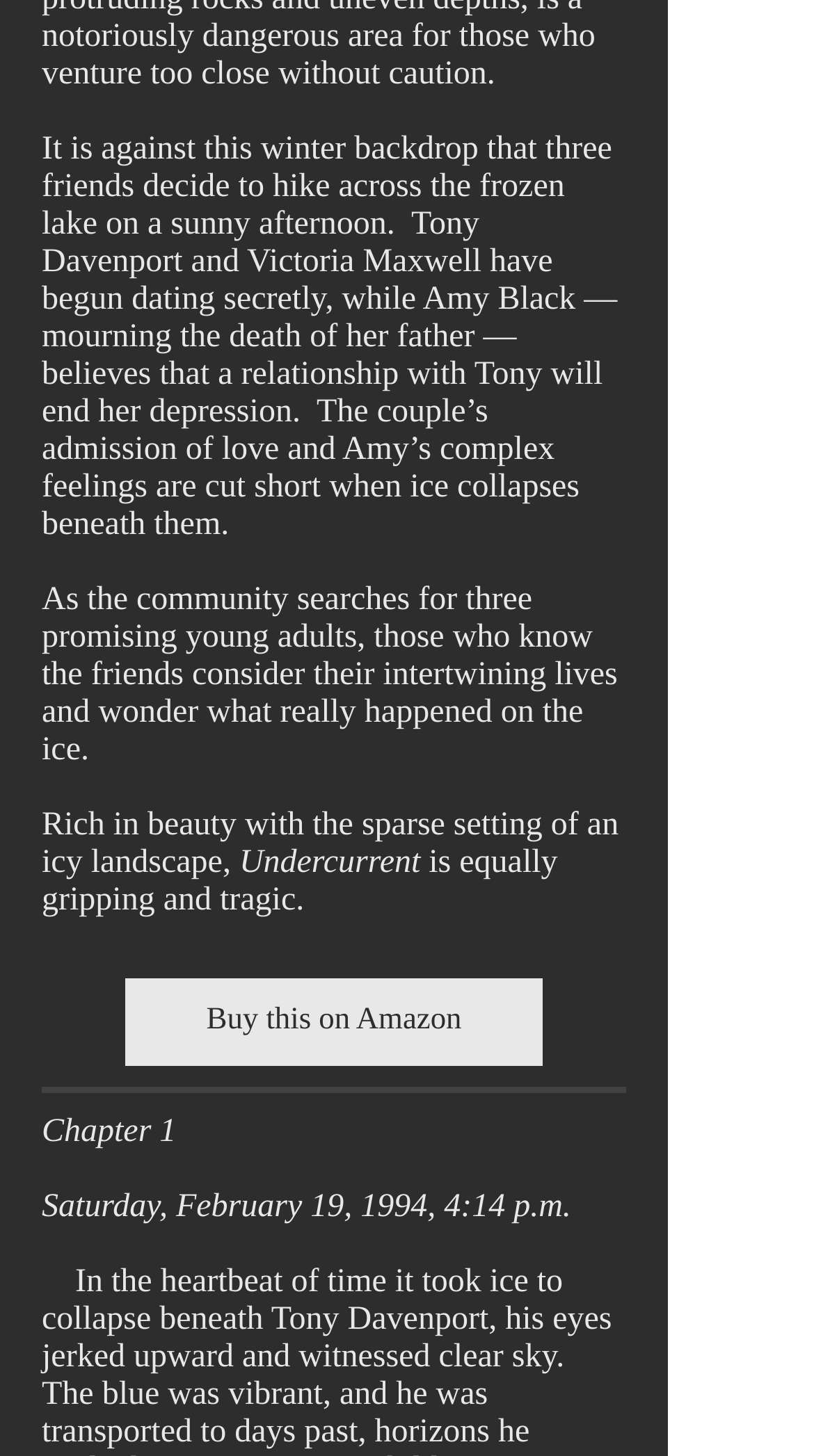What is the relationship between Tony and Victoria?
Please look at the screenshot and answer in one word or a short phrase.

Dating secretly